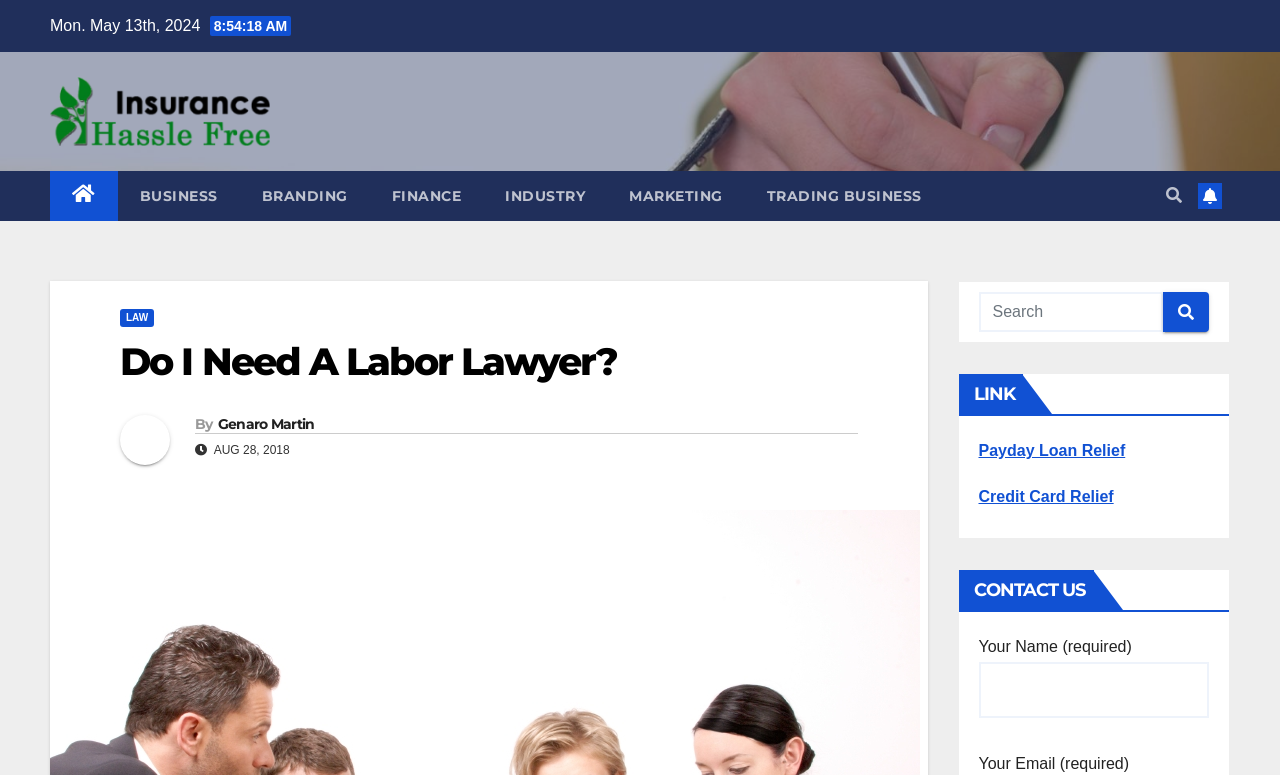What is the date of the latest article?
With the help of the image, please provide a detailed response to the question.

I found the date of the latest article by looking at the static text element that says 'AUG 28, 2018' which is located below the heading 'Do I Need A Labor Lawyer?'.